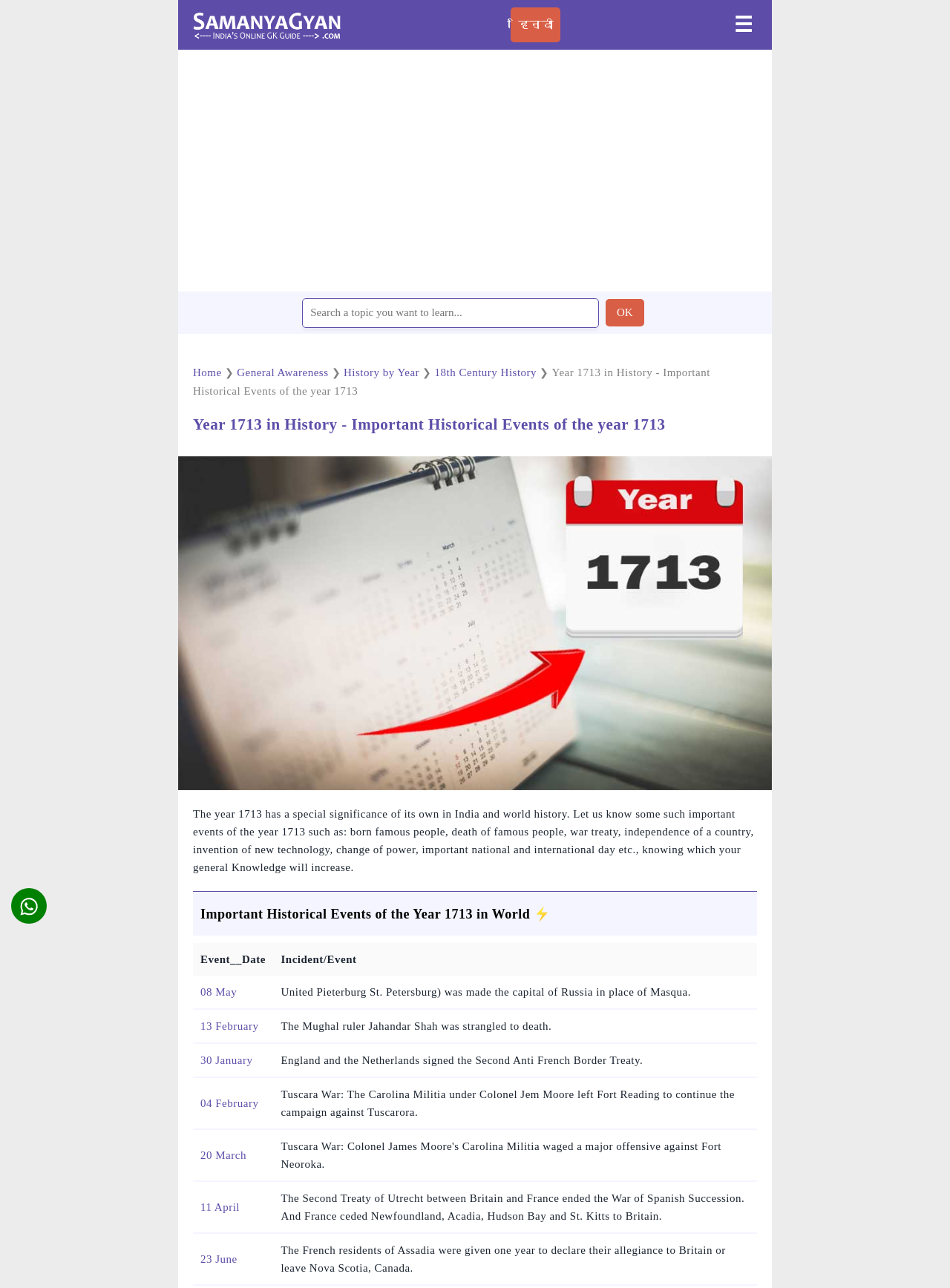Identify the text that serves as the heading for the webpage and generate it.

Year 1713 in History - Important Historical Events of the year 1713